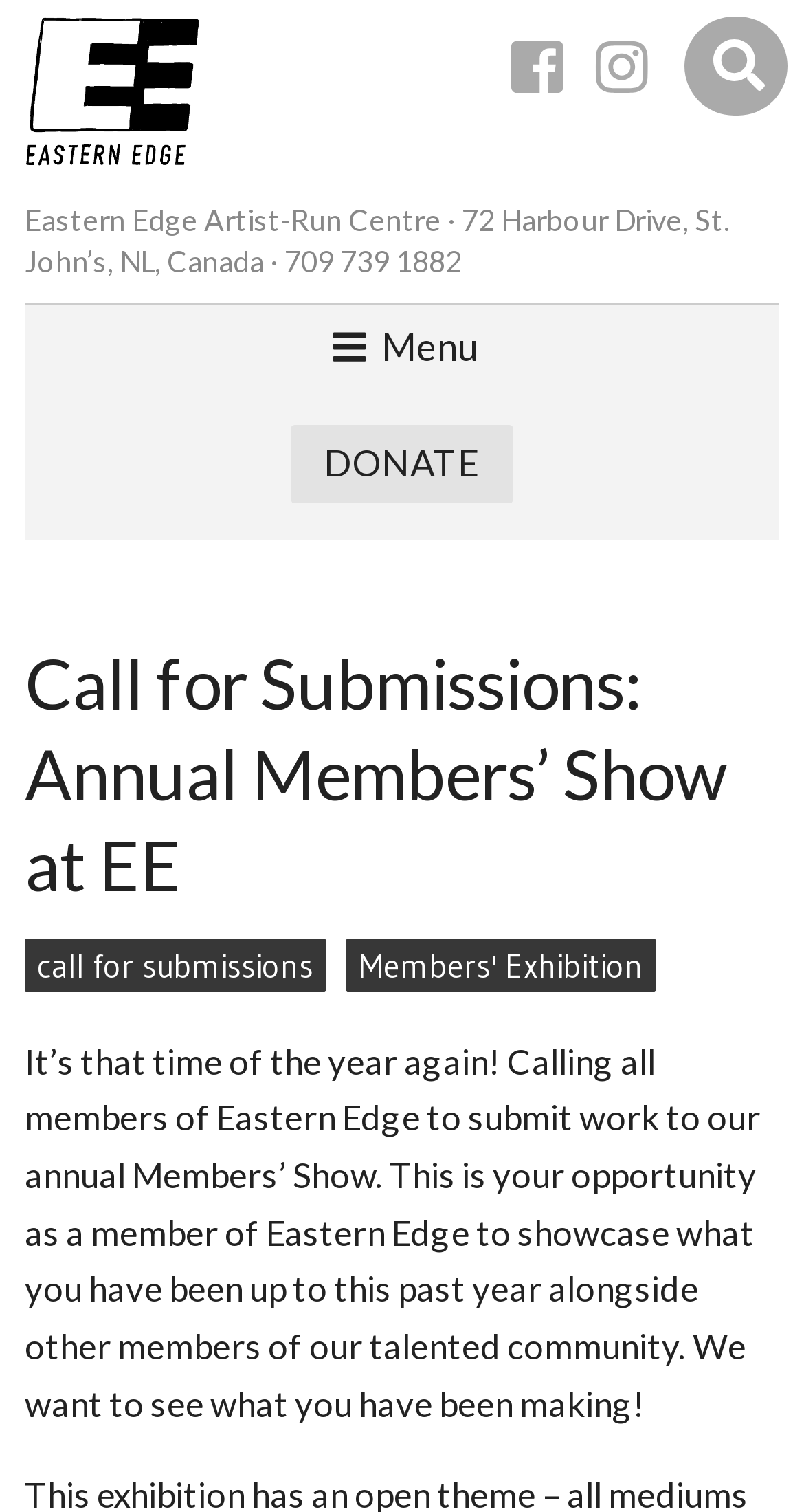Answer succinctly with a single word or phrase:
What social media platforms is Eastern Edge Gallery on?

Facebook and Instagram